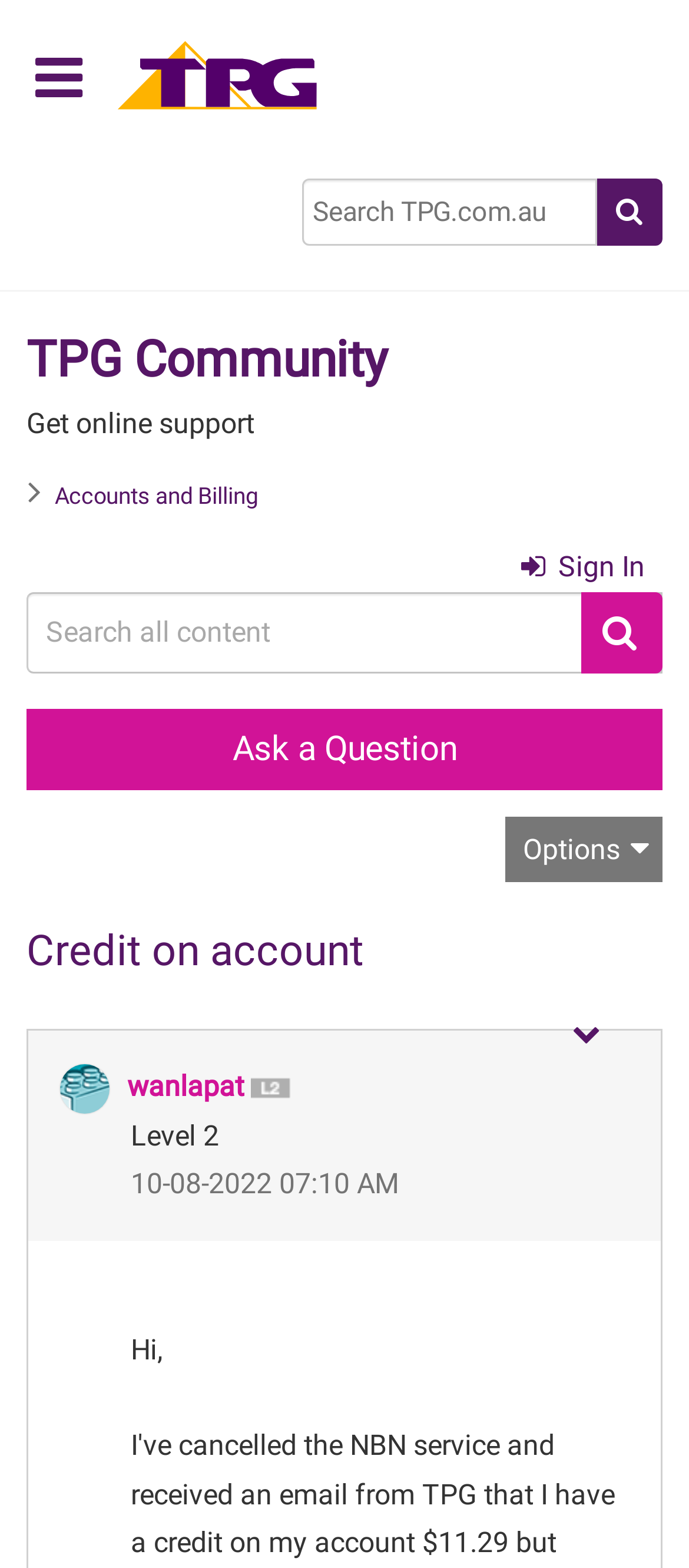What is the user's username?
From the image, provide a succinct answer in one word or a short phrase.

wanlapat